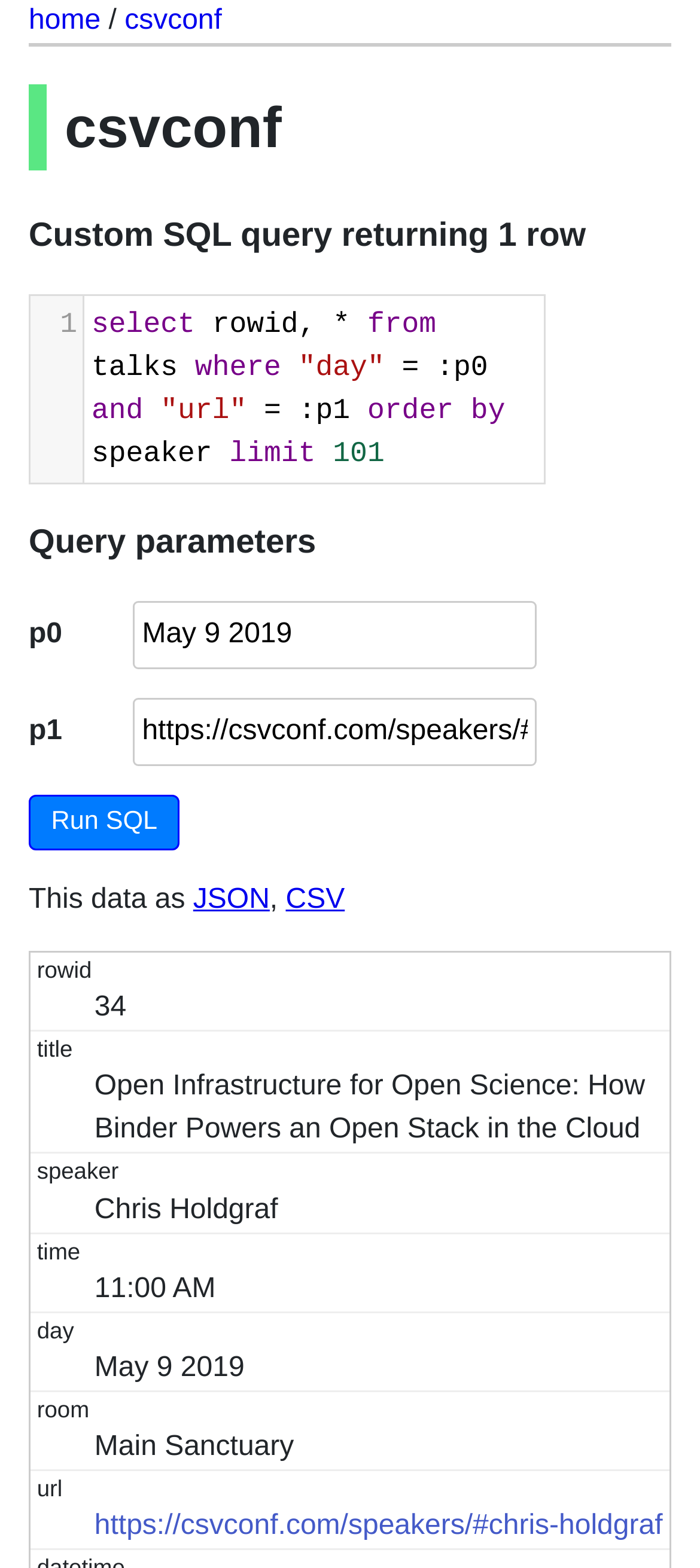What is the current query returning?
Kindly give a detailed and elaborate answer to the question.

The query is returning 1 row, as indicated by the heading 'Custom SQL query returning 1 row'.